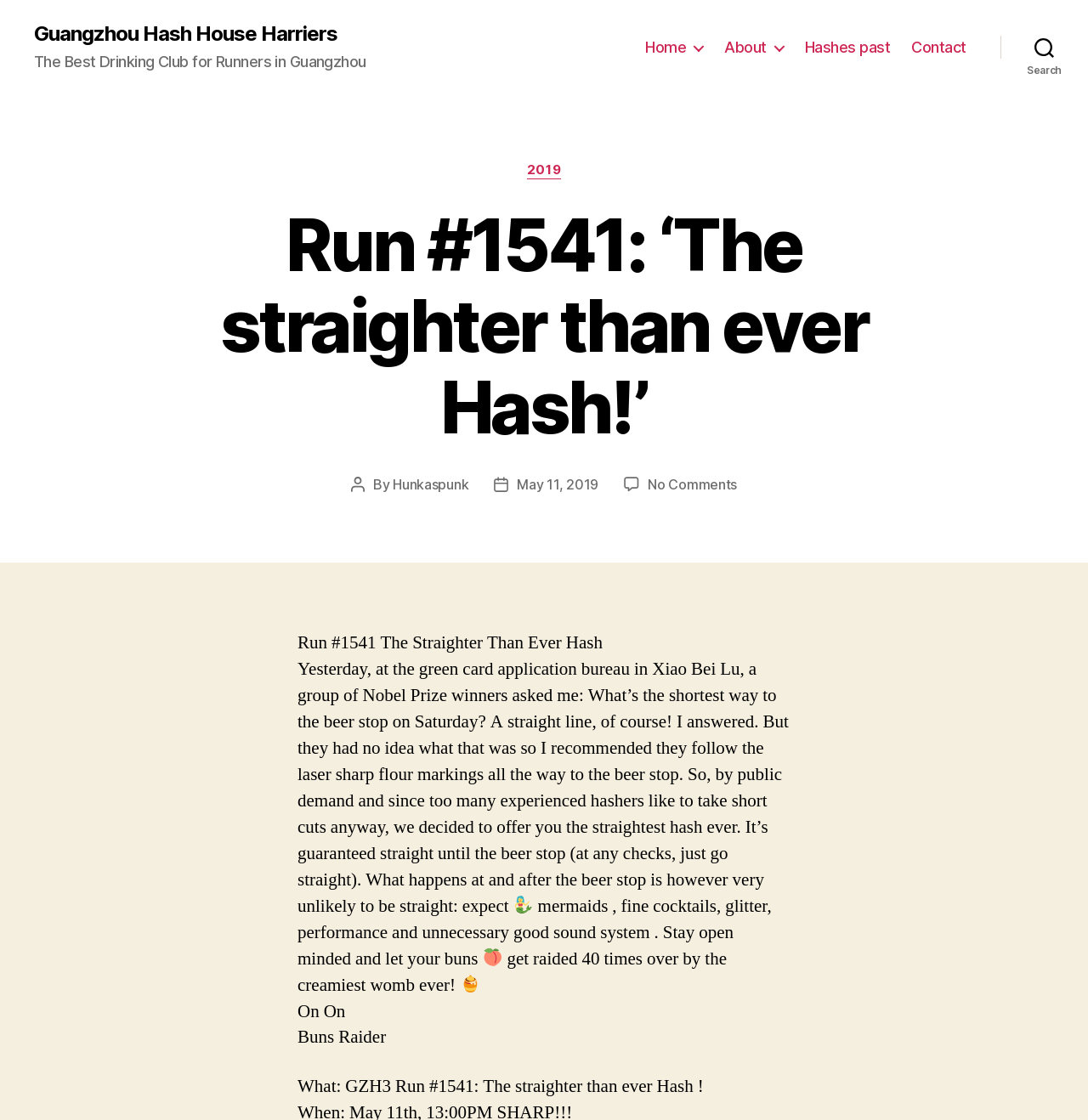Identify the text that serves as the heading for the webpage and generate it.

Run #1541: ‘The straighter than ever Hash!’